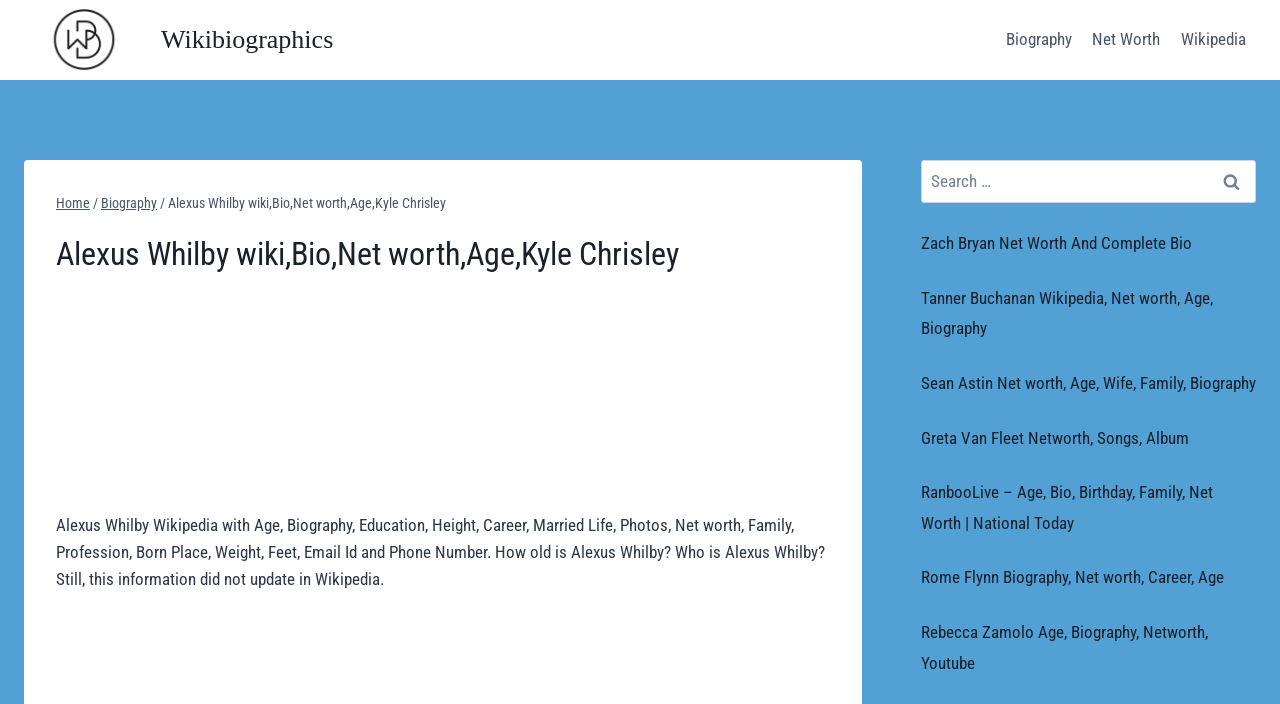From the webpage screenshot, identify the region described by parent_node: Search for: value="Search". Provide the bounding box coordinates as (top-left x, top-left y, bottom-right x, bottom-right y), with each value being a floating point number between 0 and 1.

[0.942, 0.227, 0.981, 0.288]